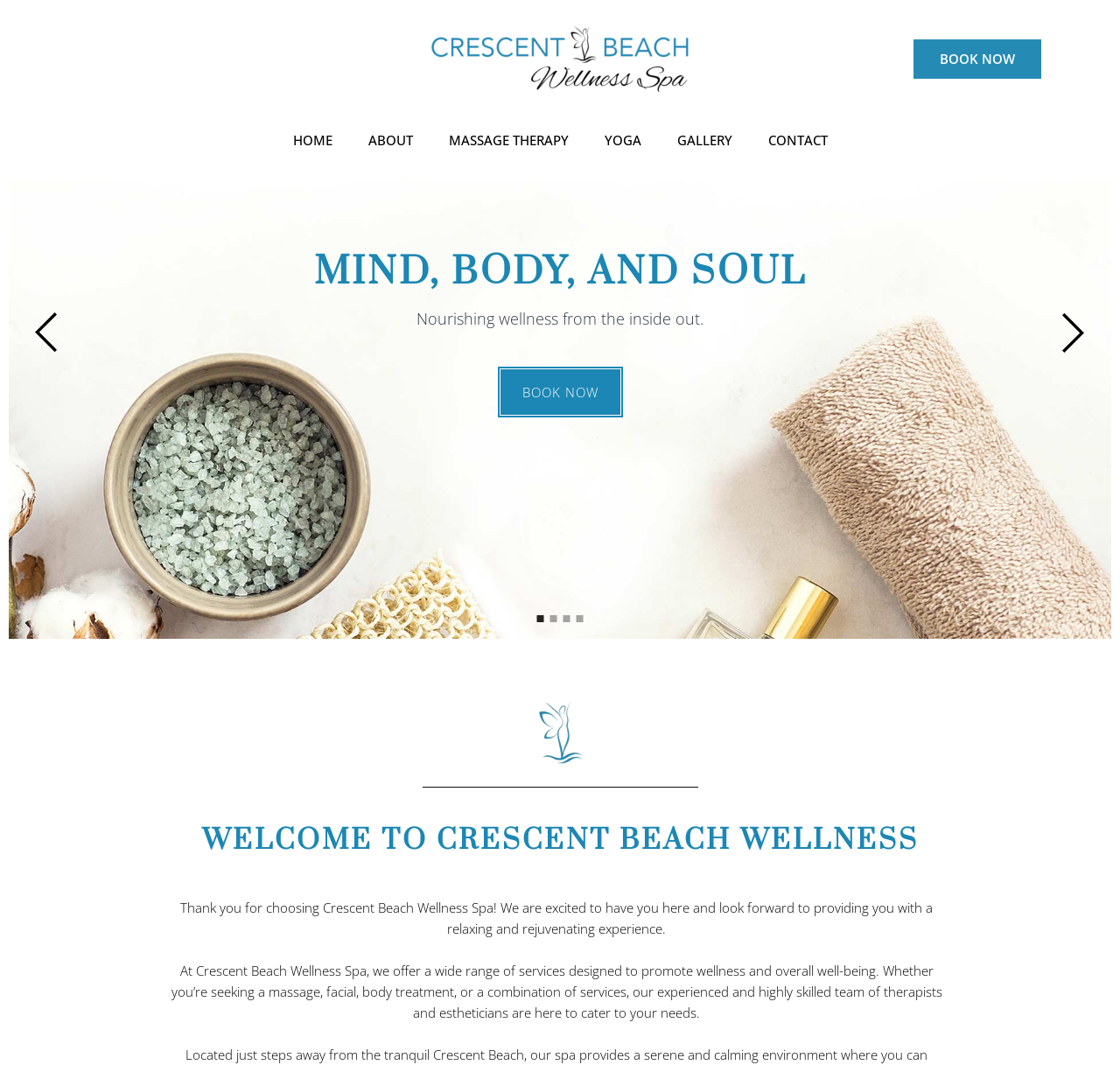Specify the bounding box coordinates of the area to click in order to execute this command: 'Click the BOOK NOW button'. The coordinates should consist of four float numbers ranging from 0 to 1, and should be formatted as [left, top, right, bottom].

[0.816, 0.037, 0.93, 0.074]